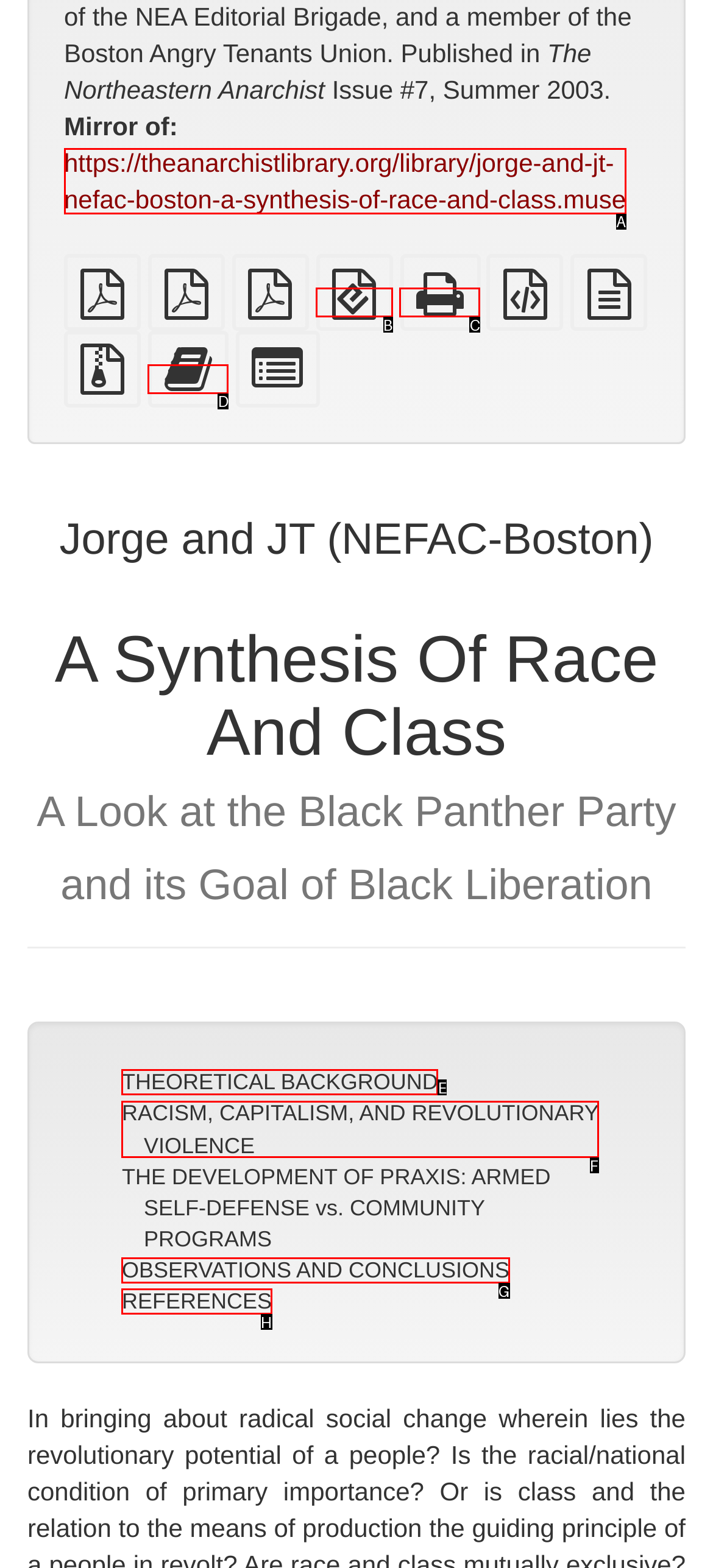Select the letter that aligns with the description: Standalone HTML (printer-friendly). Answer with the letter of the selected option directly.

C